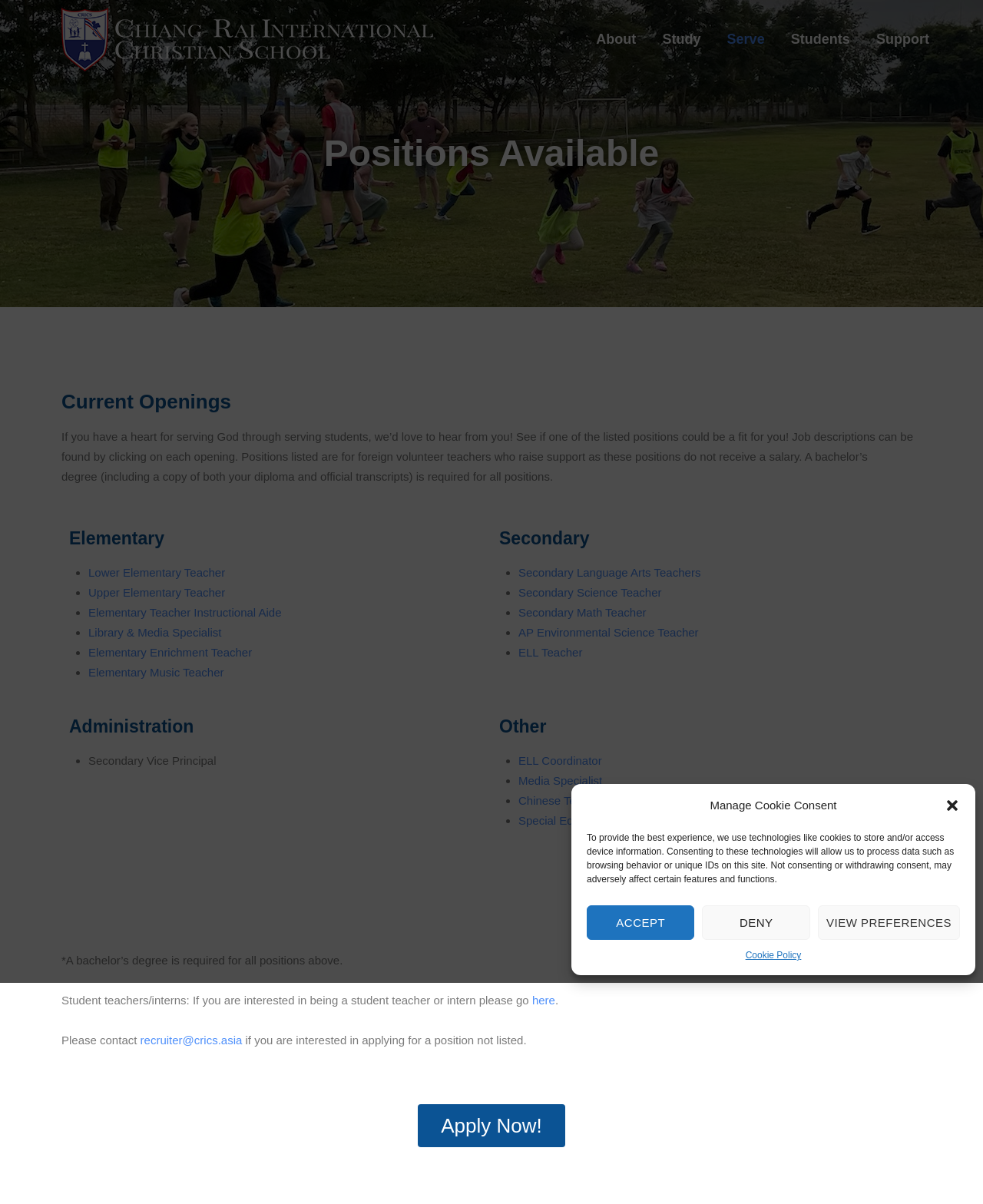Can you find the bounding box coordinates of the area I should click to execute the following instruction: "Contact recruiter"?

[0.143, 0.858, 0.246, 0.869]